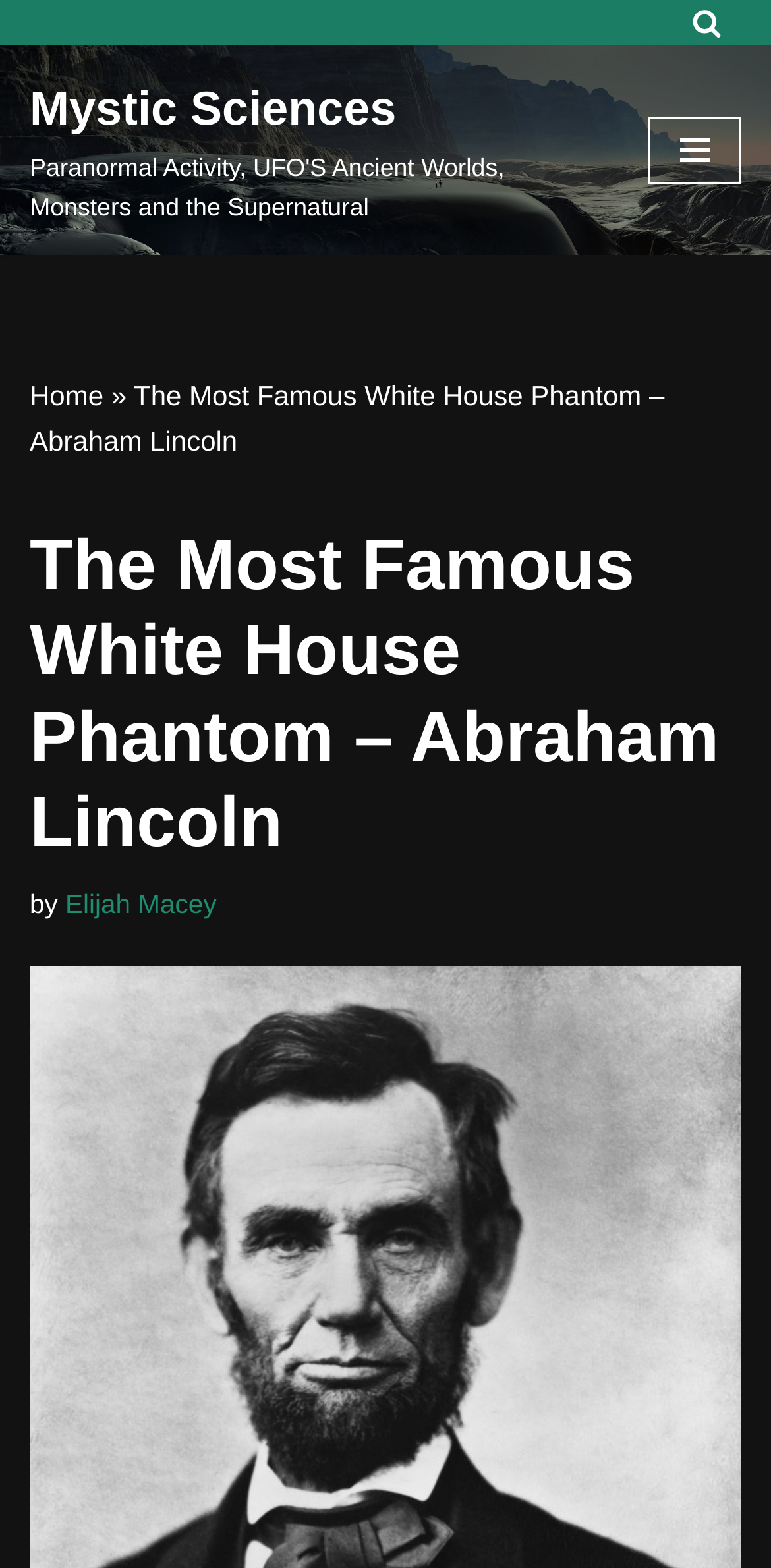Locate the bounding box coordinates of the UI element described by: "Elijah Macey". Provide the coordinates as four float numbers between 0 and 1, formatted as [left, top, right, bottom].

[0.085, 0.567, 0.281, 0.586]